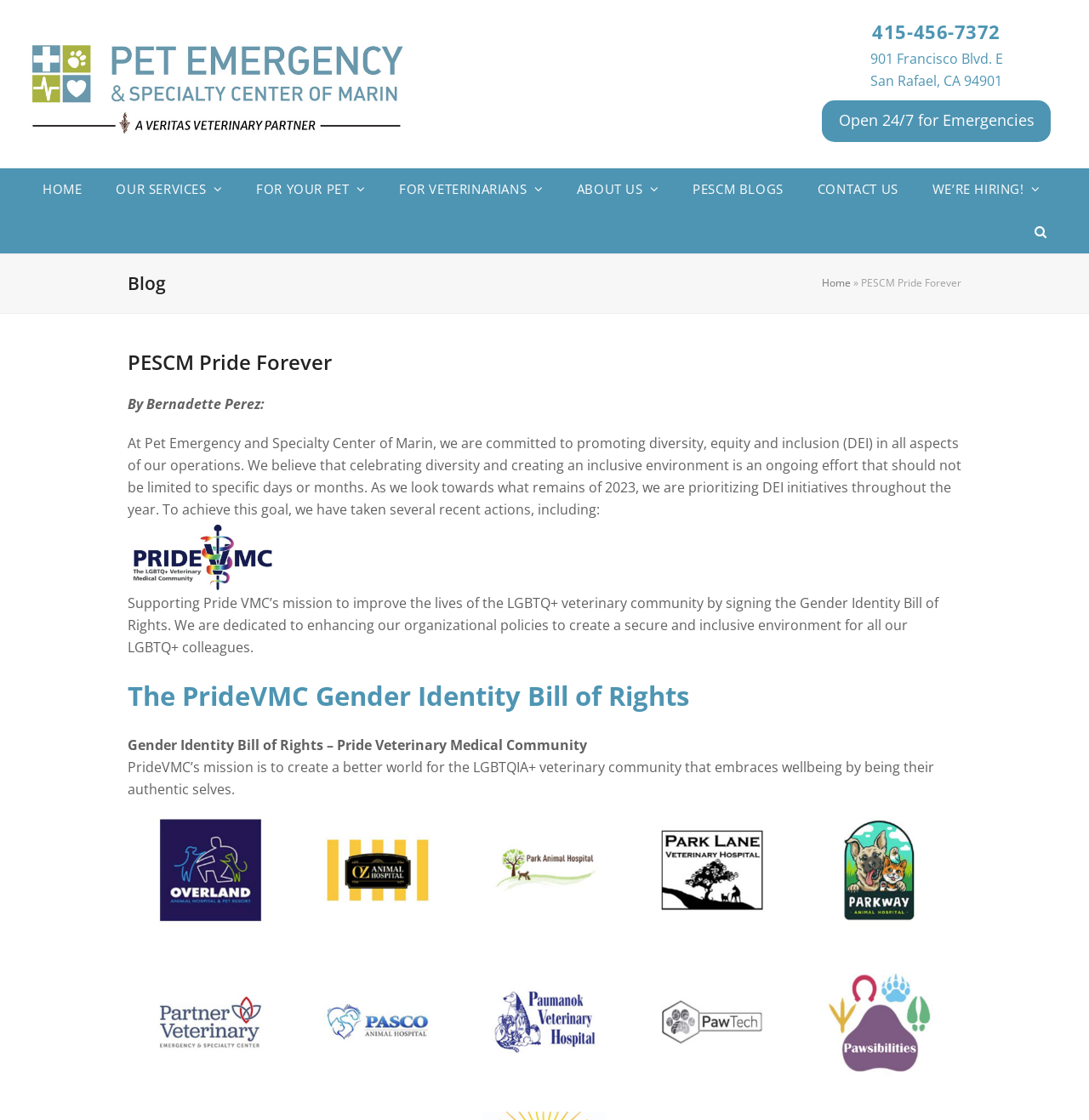What is the goal of the center for the rest of 2023?
From the screenshot, supply a one-word or short-phrase answer.

prioritizing DEI initiatives